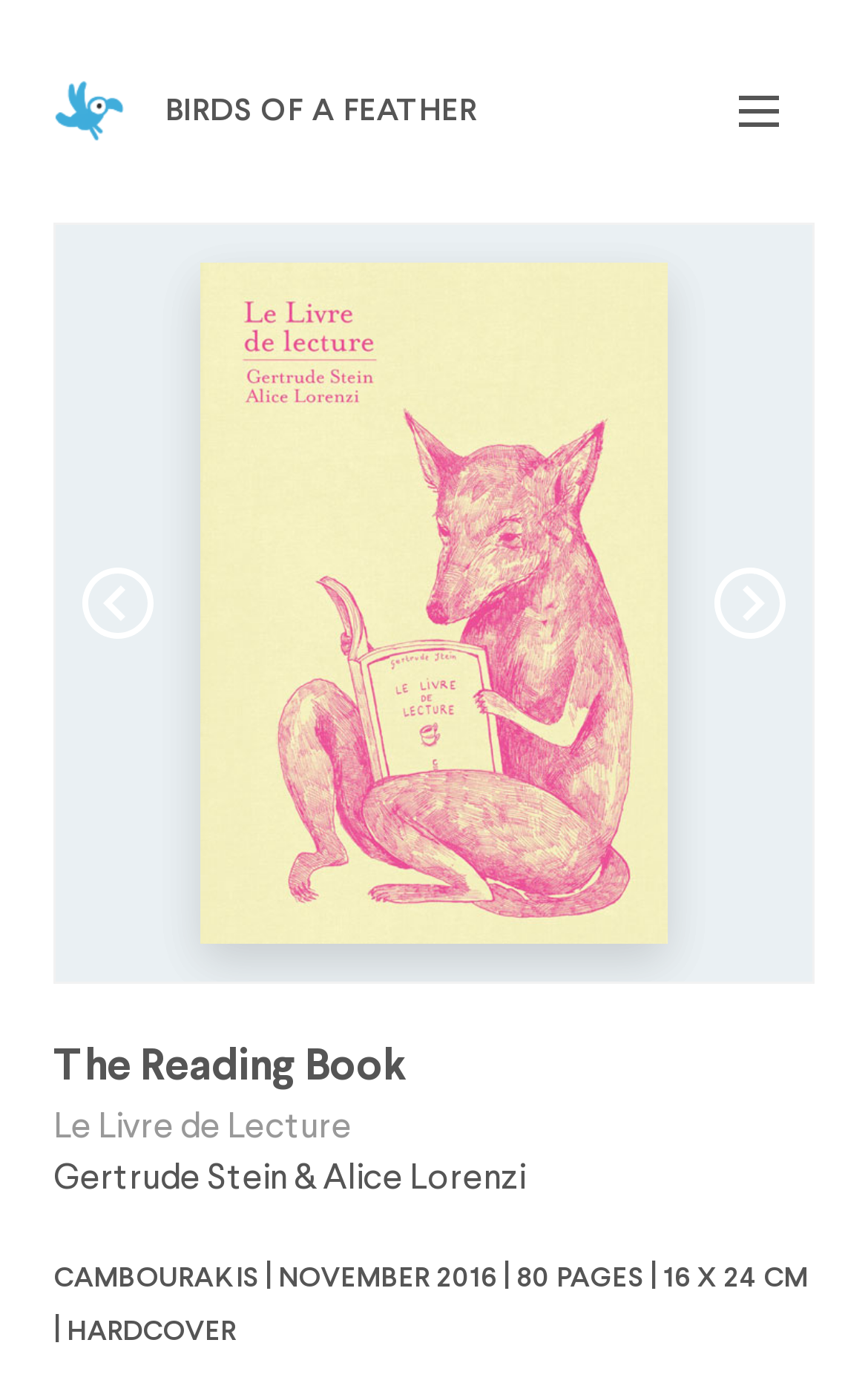What is the name of the book?
Offer a detailed and full explanation in response to the question.

I determined the answer by looking at the heading element with the text 'The Reading Book' which is a prominent element on the webpage, indicating that it is the title of the book.